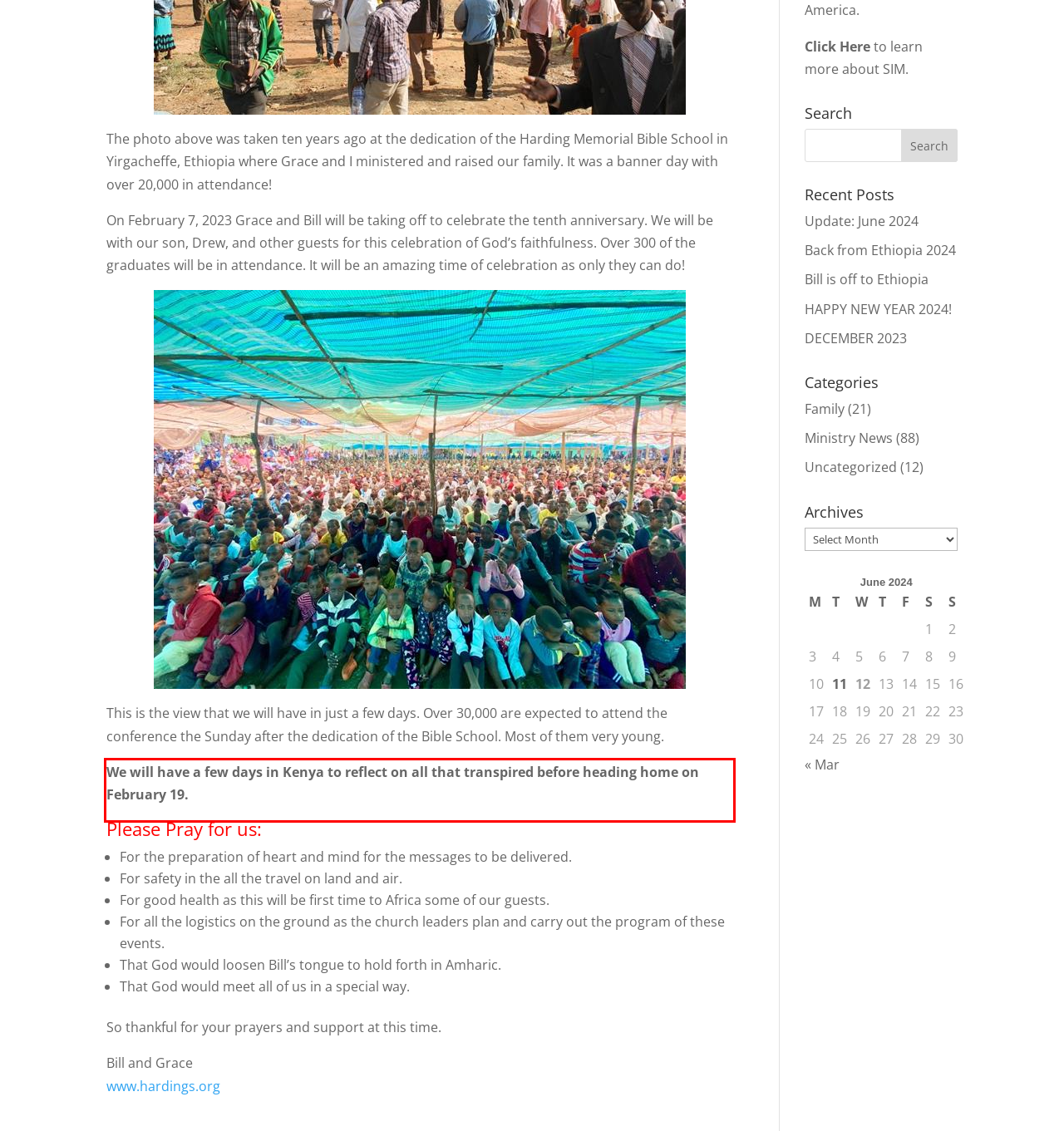Please examine the webpage screenshot and extract the text within the red bounding box using OCR.

We will have a few days in Kenya to reflect on all that transpired before heading home on February 19.